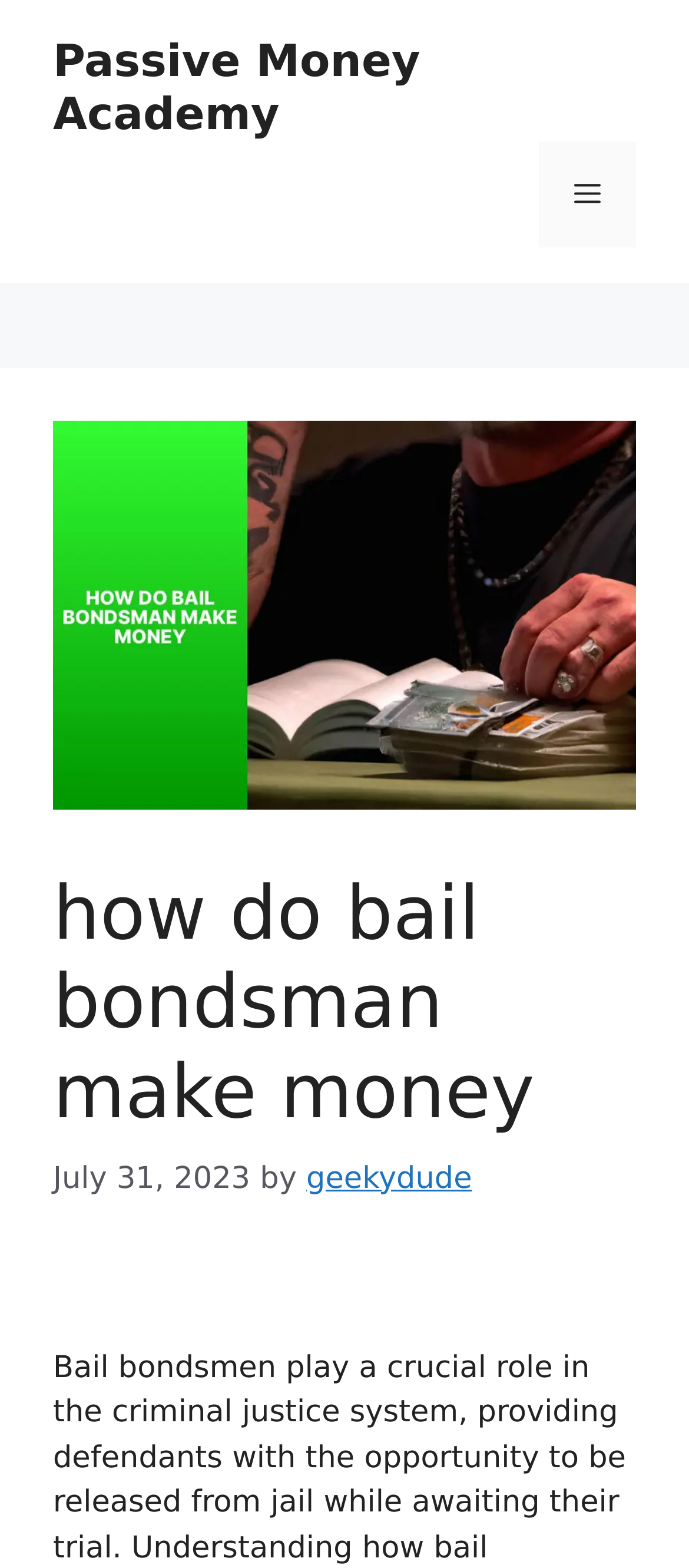Please answer the following question using a single word or phrase: 
Who is the author of the article?

geekydude